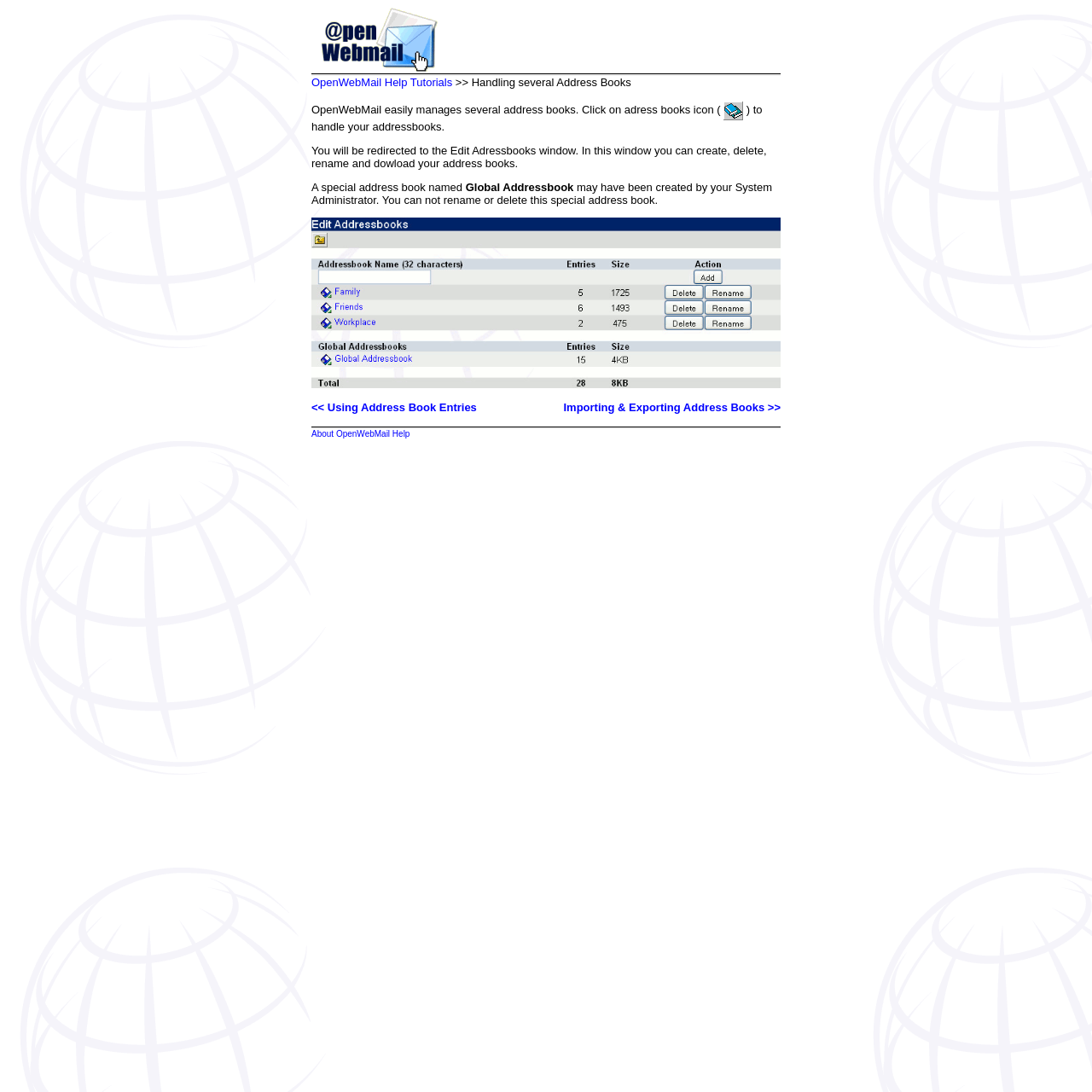Please determine the bounding box coordinates for the UI element described here. Use the format (top-left x, top-left y, bottom-right x, bottom-right y) with values bounded between 0 and 1: About OpenWebMail Help

[0.285, 0.393, 0.375, 0.402]